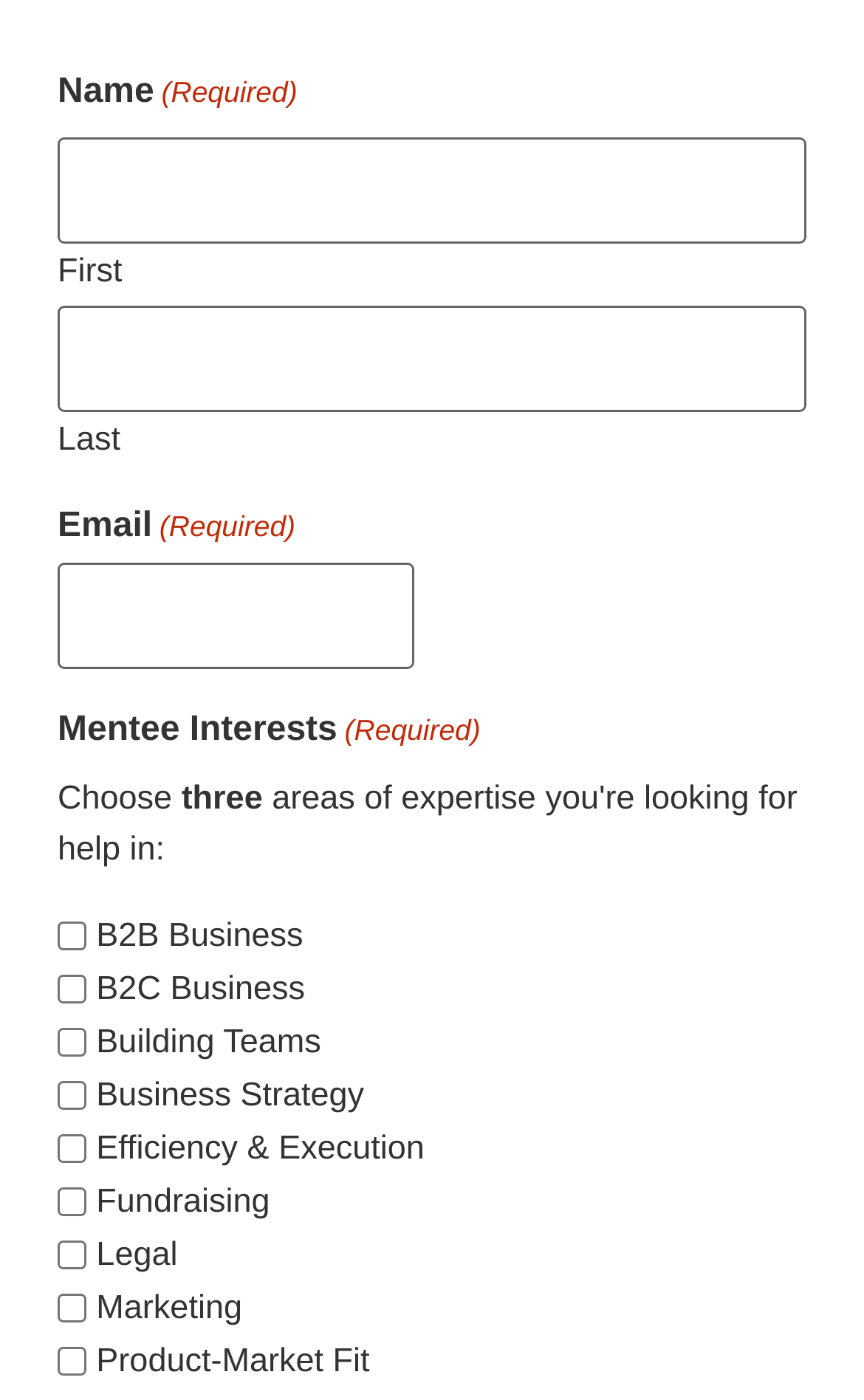What is the label of the third checkbox?
Look at the screenshot and respond with one word or a short phrase.

Building Teams